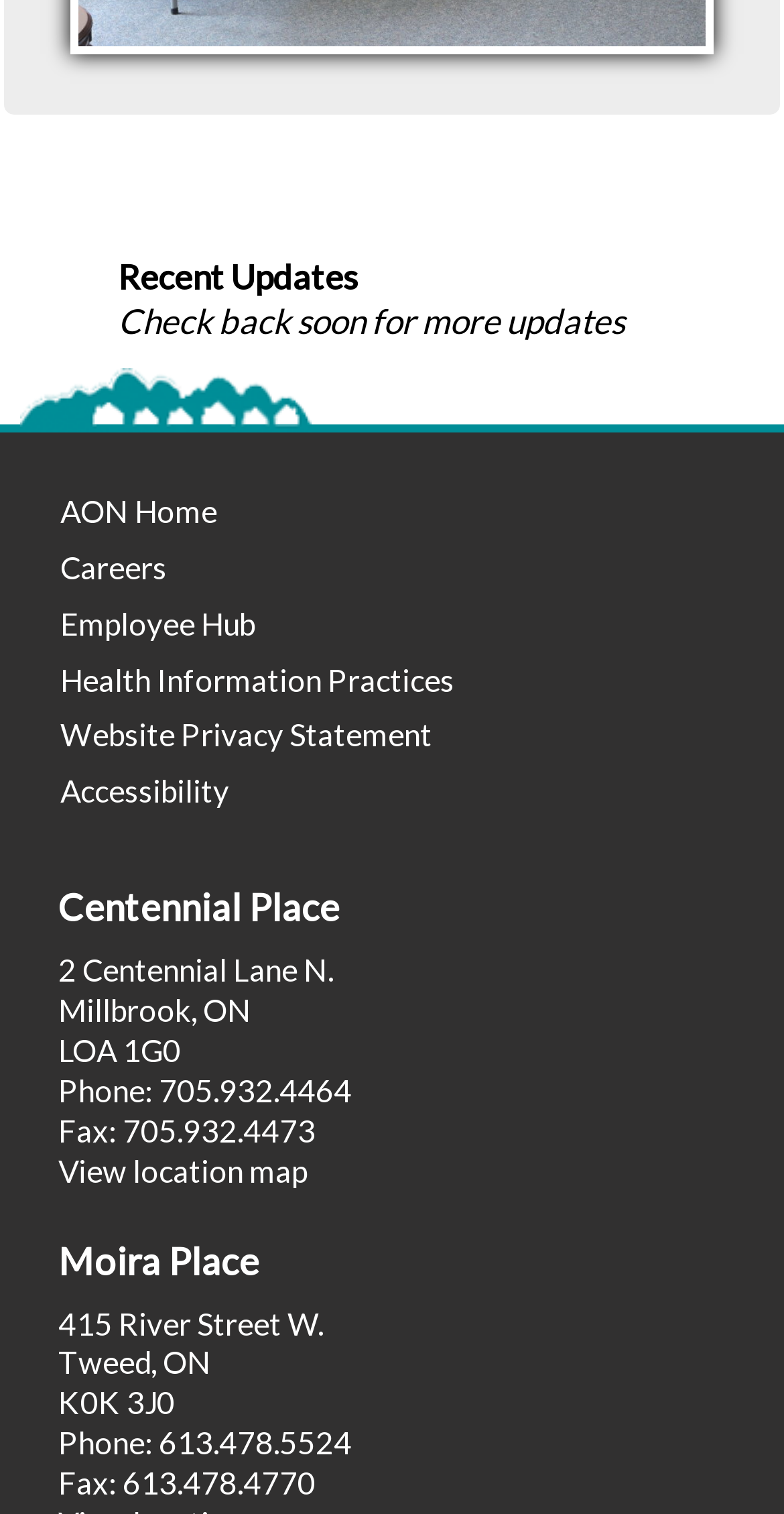Identify the bounding box coordinates of the clickable region necessary to fulfill the following instruction: "Share on Twitter". The bounding box coordinates should be four float numbers between 0 and 1, i.e., [left, top, right, bottom].

None